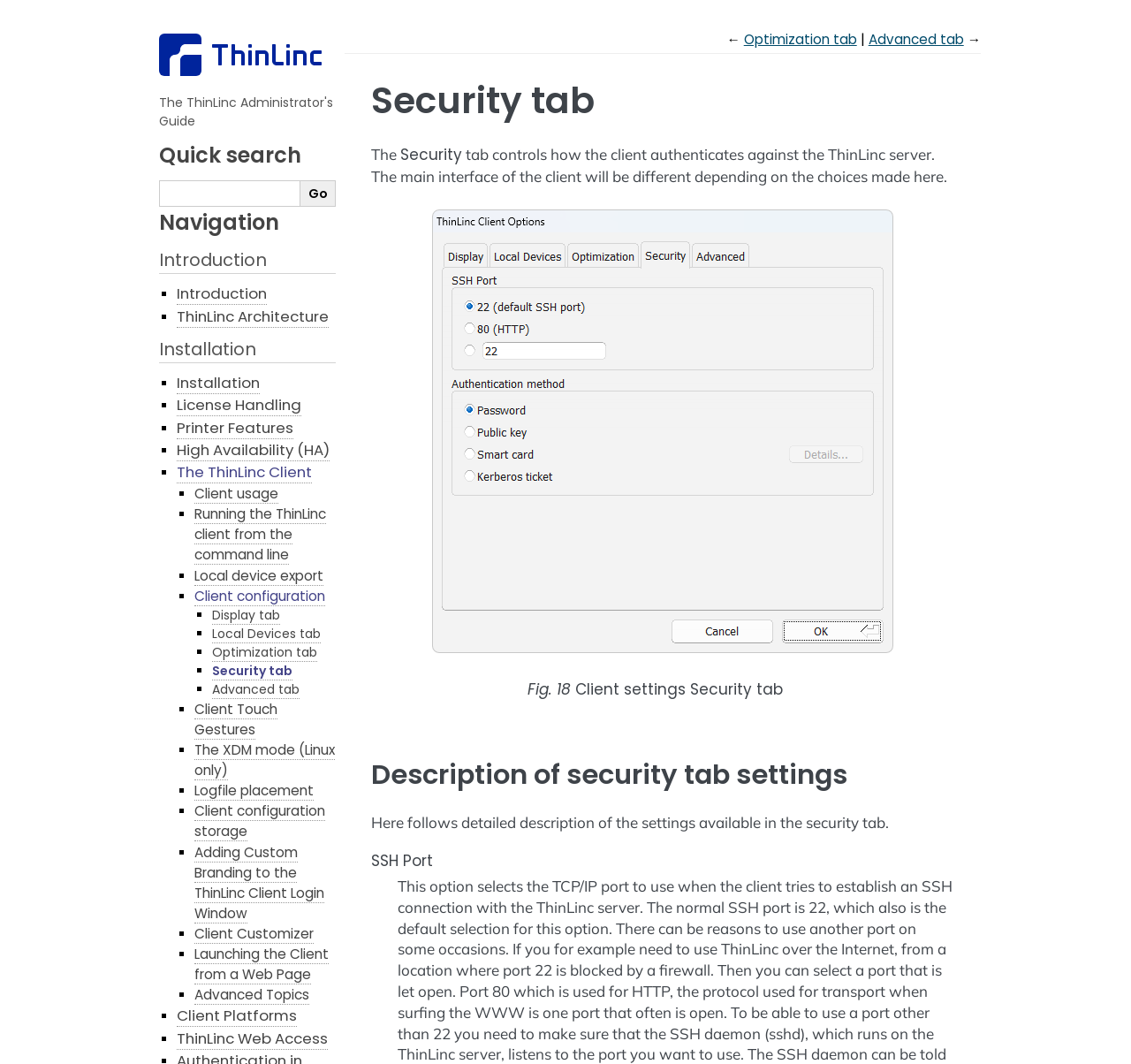Explain the webpage's design and content in an elaborate manner.

The webpage is a documentation page for the ThinLinc Administrator's Guide, specifically the Security tab. At the top, there is a navigation menu with links to other tabs, including Optimization and Advanced tabs. Below the navigation menu, there is a heading "Security tab" followed by a brief description of the tab's purpose, which is to control how the client authenticates against the ThinLinc server.

To the right of the description, there is an image of the client options security tab, with a caption "Fig. 18" and a description "Client settings Security tab". Below the image, there is a heading "Description of security tab settings" followed by a brief introduction to the settings available in the security tab.

On the left side of the page, there is a navigation menu with links to various sections of the guide, including Introduction, Installation, and Client usage. The menu is organized into categories, with list markers (■) preceding each link.

At the top left corner of the page, there is a logo and a search bar with a heading "Quick search". Below the search bar, there are links to other sections of the guide, including Navigation and Introduction.

Overall, the page is well-organized and easy to navigate, with clear headings and concise descriptions of the security tab's settings and purpose.